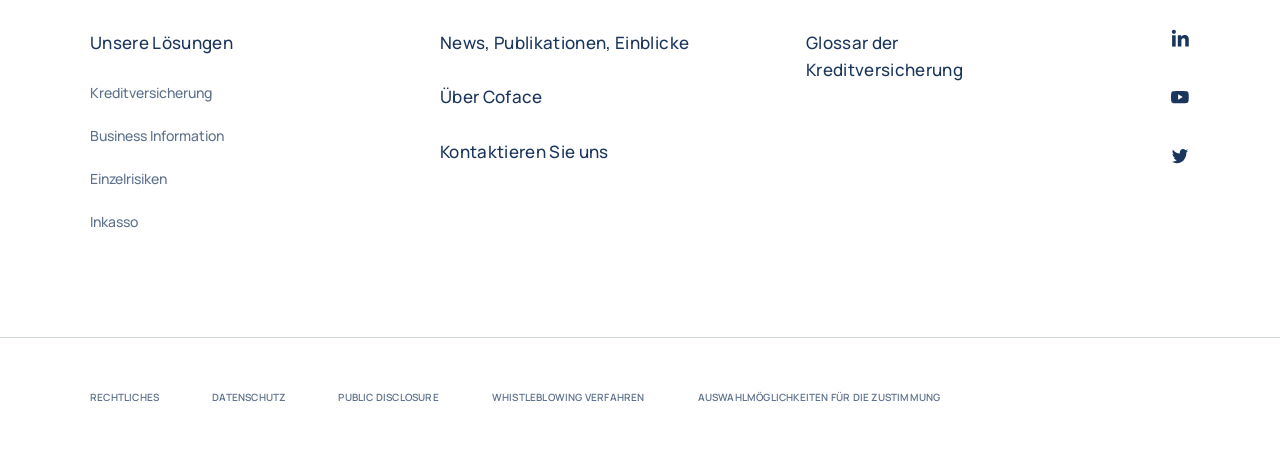Answer briefly with one word or phrase:
What is the second link in the top section?

Business Information